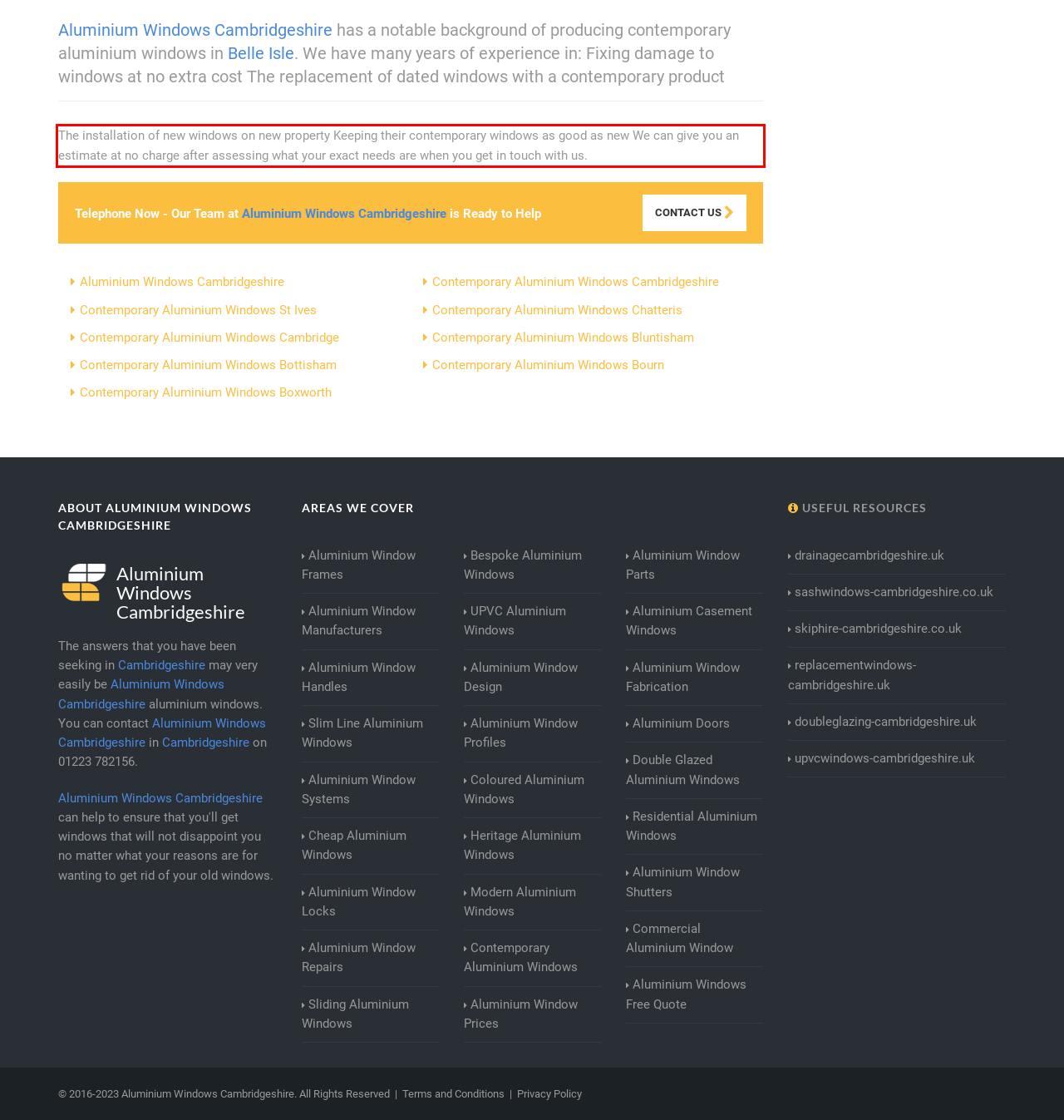From the screenshot of the webpage, locate the red bounding box and extract the text contained within that area.

The installation of new windows on new property Keeping their contemporary windows as good as new We can give you an estimate at no charge after assessing what your exact needs are when you get in touch with us.